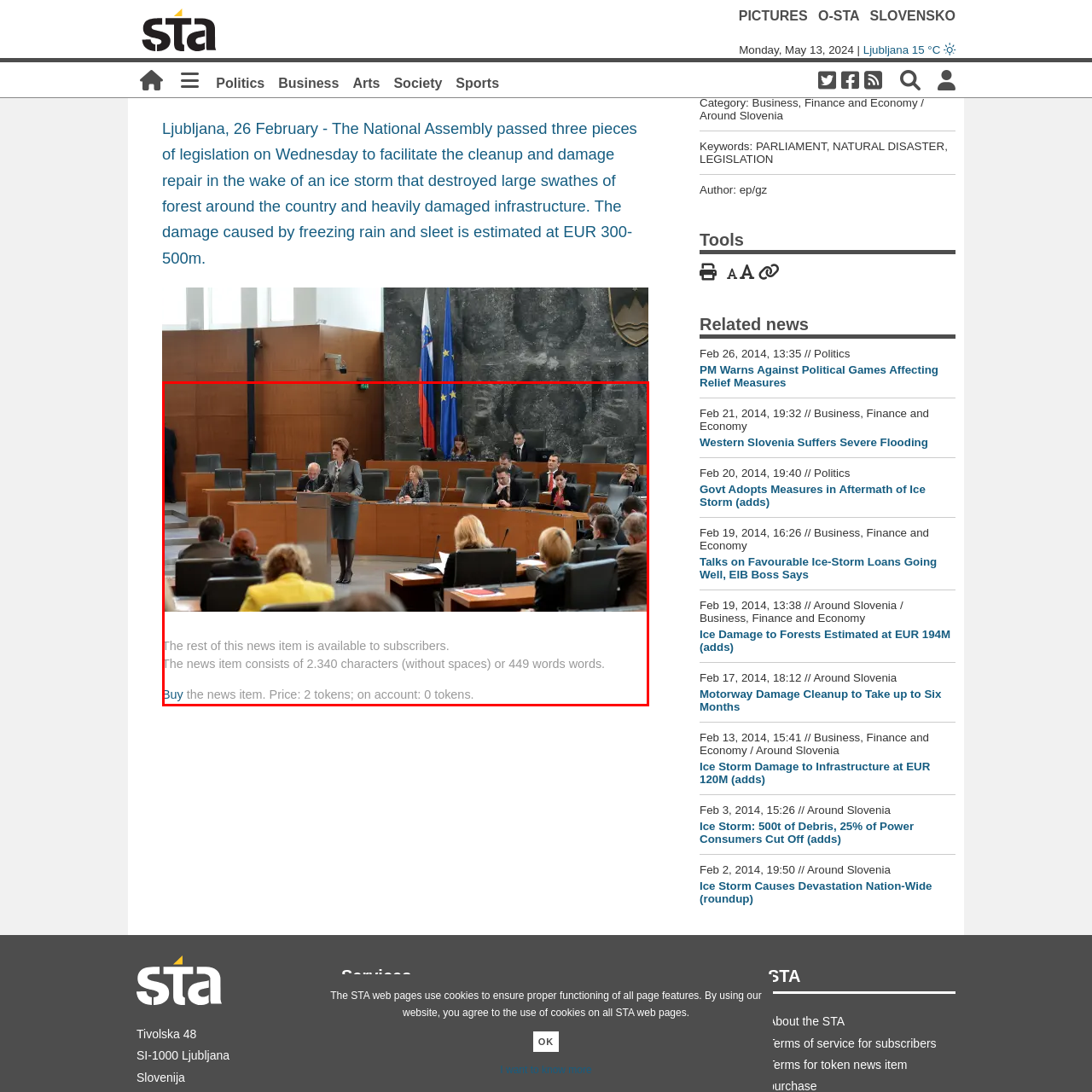Check the highlighted part in pink, What is the likely topic of discussion in this session? 
Use a single word or phrase for your answer.

Legislation